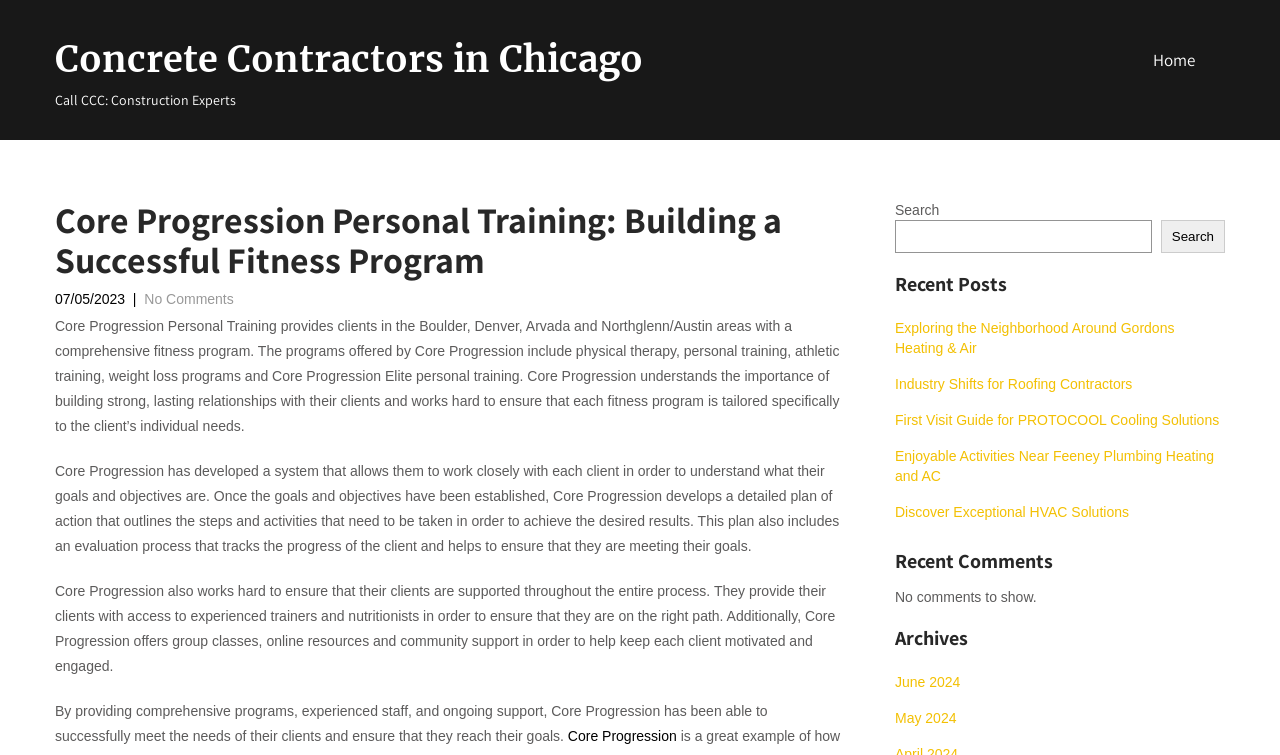Summarize the webpage with a detailed and informative caption.

This webpage is about Core Progression Personal Training, a fitness program provider. At the top left, there is a link to "Concrete Contractors in Chicago Call CCC: Construction Experts" with a heading "Concrete Contractors in Chicago" above it. On the top right, there is a link to "Home". 

Below the top section, there is a header area with a heading "Core Progression Personal Training: Building a Successful Fitness Program" and a date "07/05/2023" to its right, followed by a separator and a link to "No Comments". 

The main content of the webpage is divided into three paragraphs. The first paragraph describes the services offered by Core Progression Personal Training, including physical therapy, personal training, athletic training, weight loss programs, and Core Progression Elite personal training. The second paragraph explains how Core Progression develops a tailored fitness program for each client based on their goals and objectives. The third paragraph highlights the support provided by Core Progression to its clients, including access to experienced trainers and nutritionists, group classes, online resources, and community support.

At the bottom of the main content, there is a link to "Core Progression". On the right side of the webpage, there is a search box with a button and a heading "Recent Posts" above it. Below the search box, there are five links to recent posts, including "Exploring the Neighborhood Around Gordons Heating & Air", "Industry Shifts for Roofing Contractors", "First Visit Guide for PROTOCOOL Cooling Solutions", "Enjoyable Activities Near Feeney Plumbing Heating and AC", and "Discover Exceptional HVAC Solutions". 

Further down, there is a heading "Recent Comments" with a message "No comments to show." below it. Finally, there is a heading "Archives" with two links to "June 2024" and "May 2024" below it.